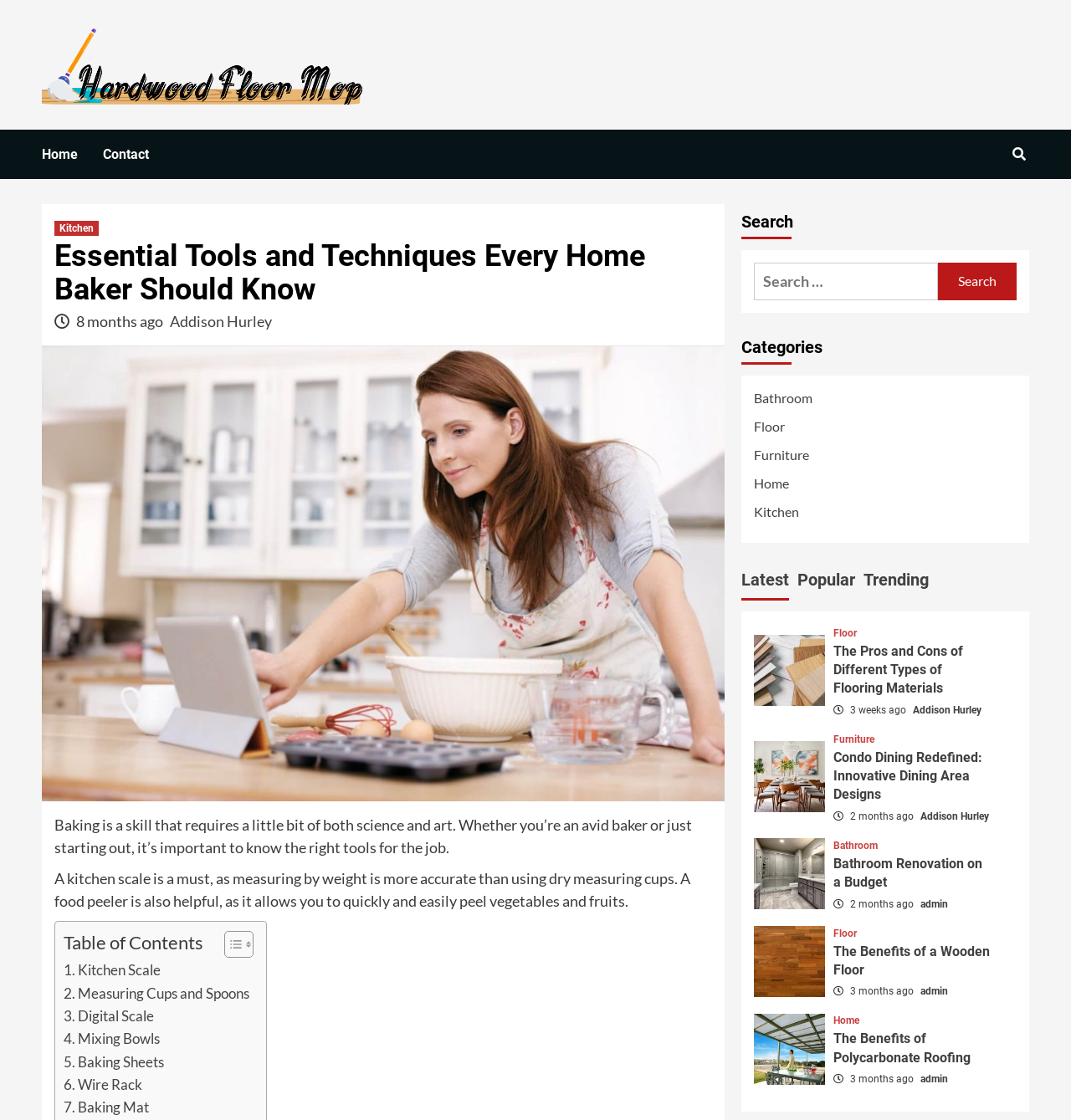Determine the bounding box for the UI element described here: "alt="Hardwood Floor Mop"".

[0.039, 0.022, 0.339, 0.093]